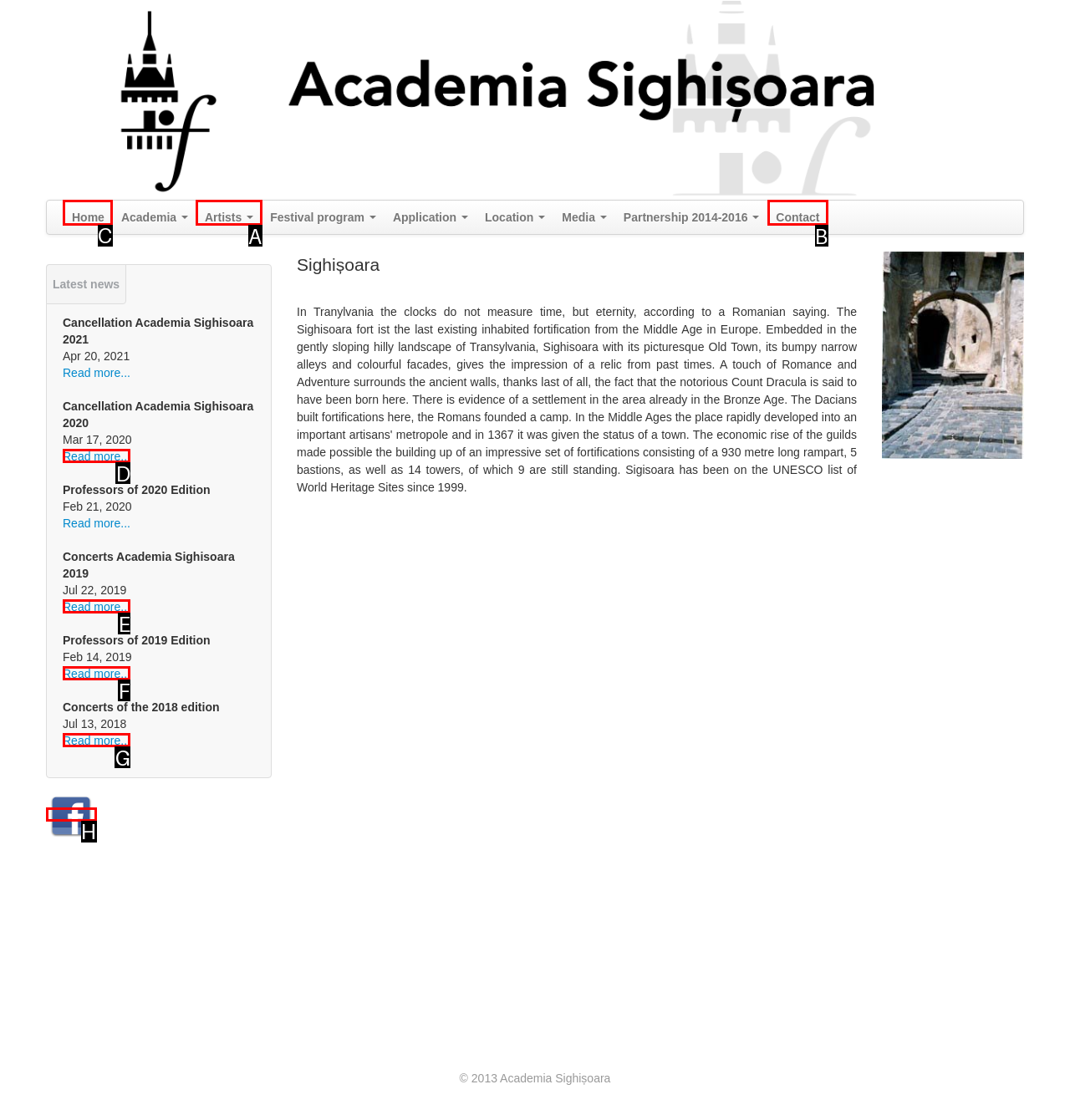From the available options, which lettered element should I click to complete this task: Click on Home?

C